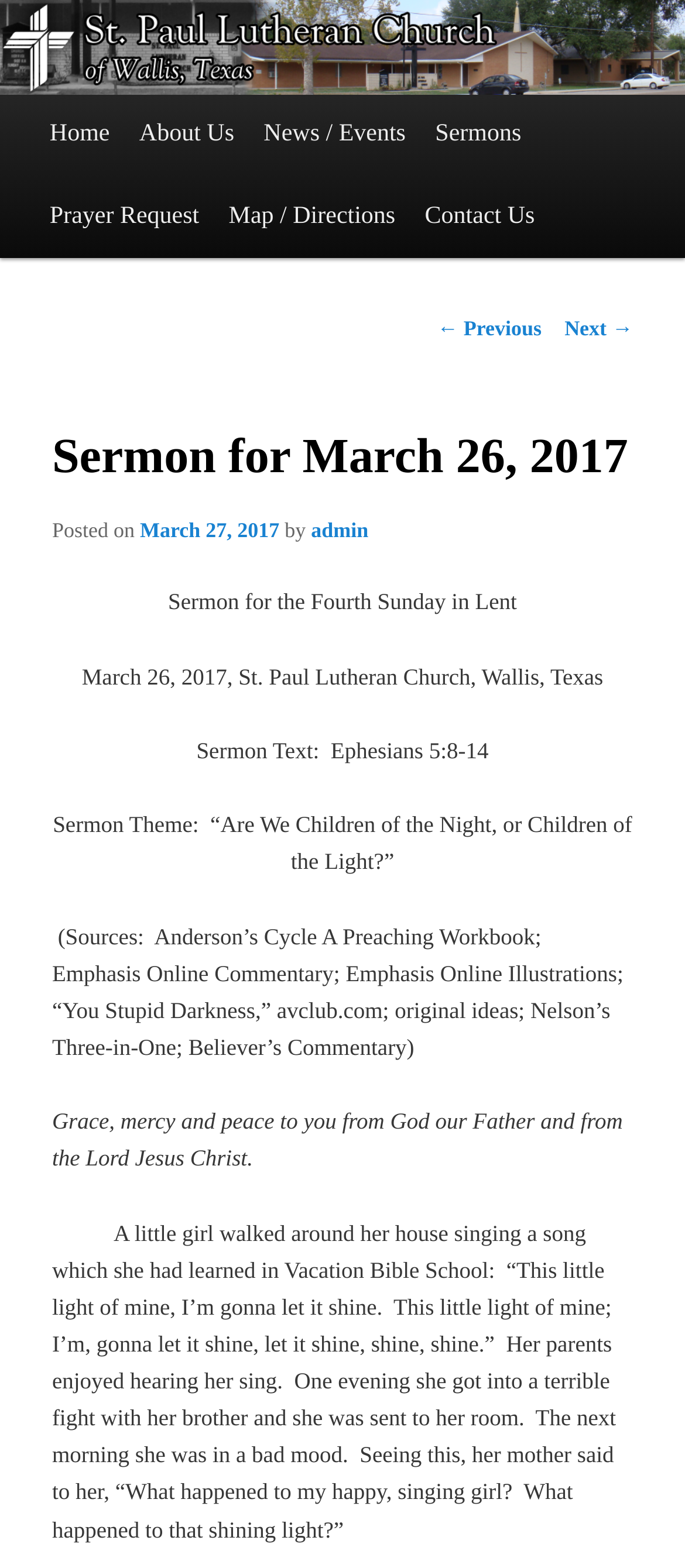Find the bounding box coordinates of the clickable region needed to perform the following instruction: "Click the 'Contact Us' link". The coordinates should be provided as four float numbers between 0 and 1, i.e., [left, top, right, bottom].

[0.599, 0.113, 0.802, 0.165]